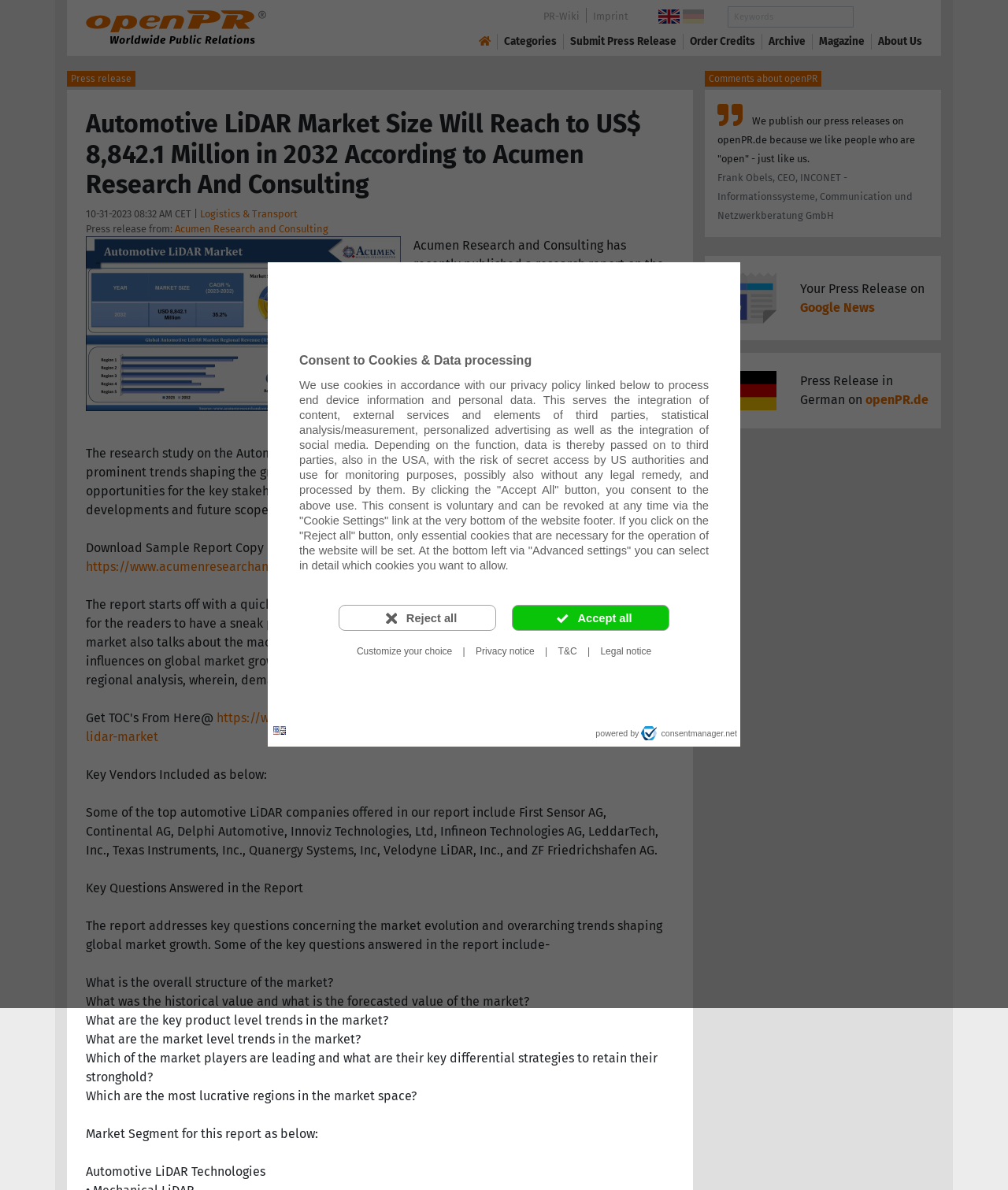Please analyze the image and provide a thorough answer to the question:
What are some of the top automotive LiDAR companies mentioned in the report?

I found the list of companies by looking at the text 'Some of the top automotive LiDAR companies offered in our report include First Sensor AG, Continental AG, Delphi Automotive, Innoviz Technologies, Ltd, Infineon Technologies AG, LeddarTech, Inc., Texas Instruments, Inc., Quanergy Systems, Inc, Velodyne LiDAR, Inc., and ZF Friedrichshafen AG.' which is located in the middle of the webpage.